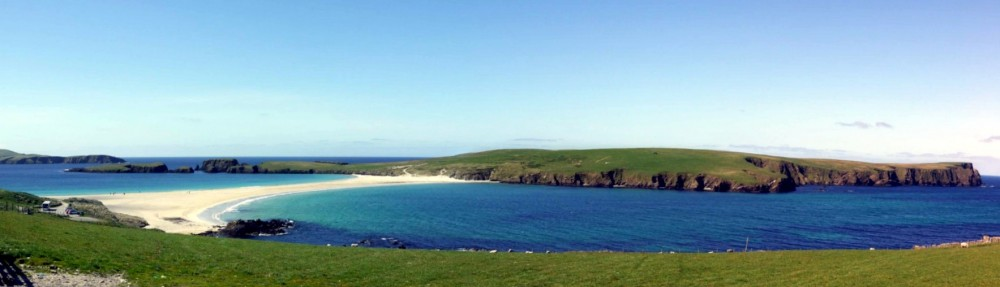What color is the sea?
Answer the question with as much detail as possible.

The caption describes the sea as clear turquoise, which suggests that the sea has a bright blue-green color.